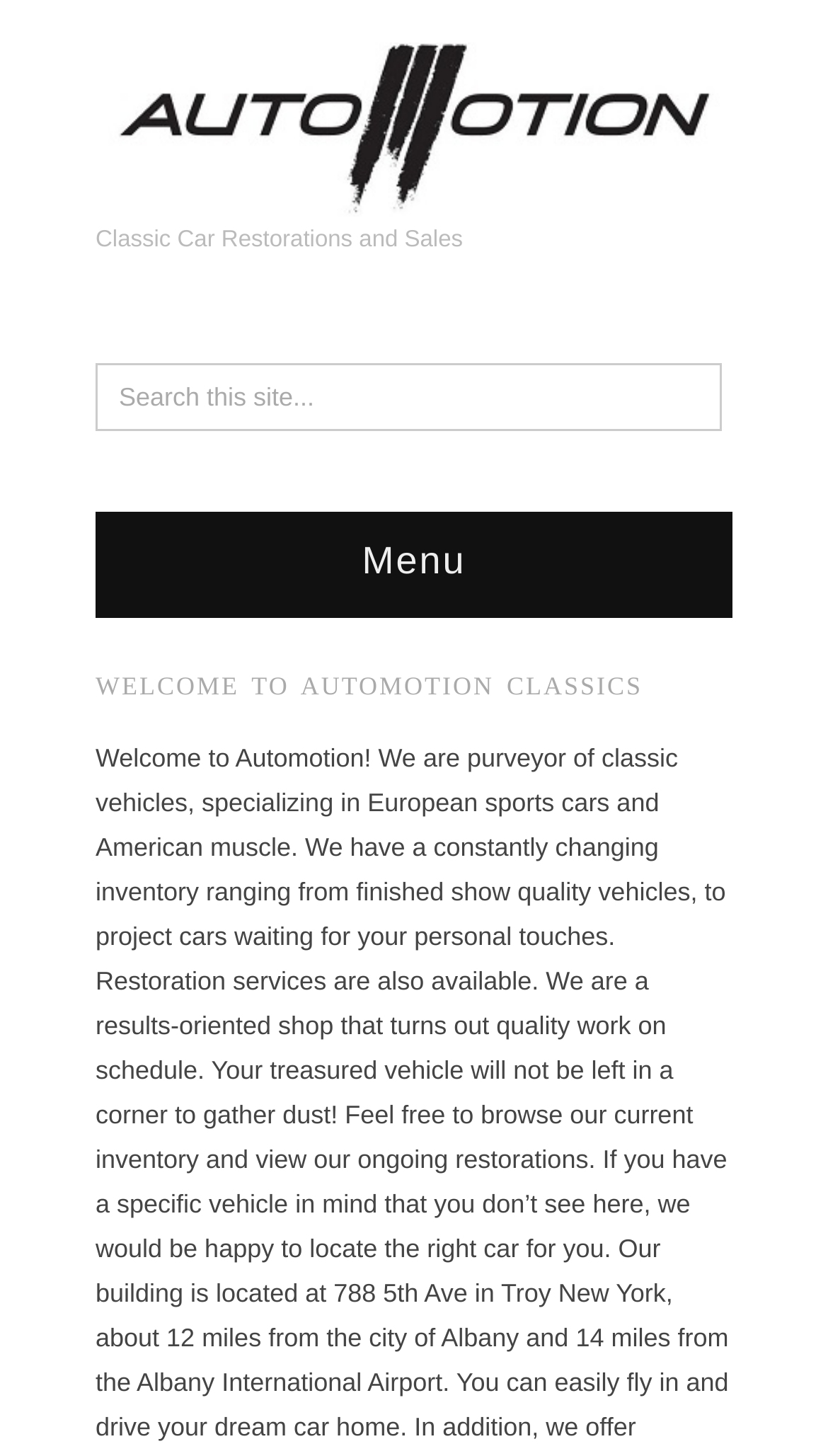Describe every aspect of the webpage comprehensively.

The webpage is about a 1973 Volkswagen Thing for sale at Automotion Classics. At the top left of the page, there is a link to Automotion Classics, accompanied by an image with the same name. Below the link, there is a static text "Classic Car Restorations and Sales". 

To the right of the link, there is a search box with a placeholder text "Search this site...". 

Further down, there is a menu button labeled "Menu" at the top right corner of the page. 

The main content of the page starts with a heading "WELCOME TO AUTOMOTION CLASSICS" at the top center of the page. 

The description of the car, "This Type 181 is rust-free and has been lovingly maintained. With just under 45,400 original miles, it is ready to drive and enjoy this summer at your vacation home or" is likely located below the heading, although its exact position is not specified in the accessibility tree.